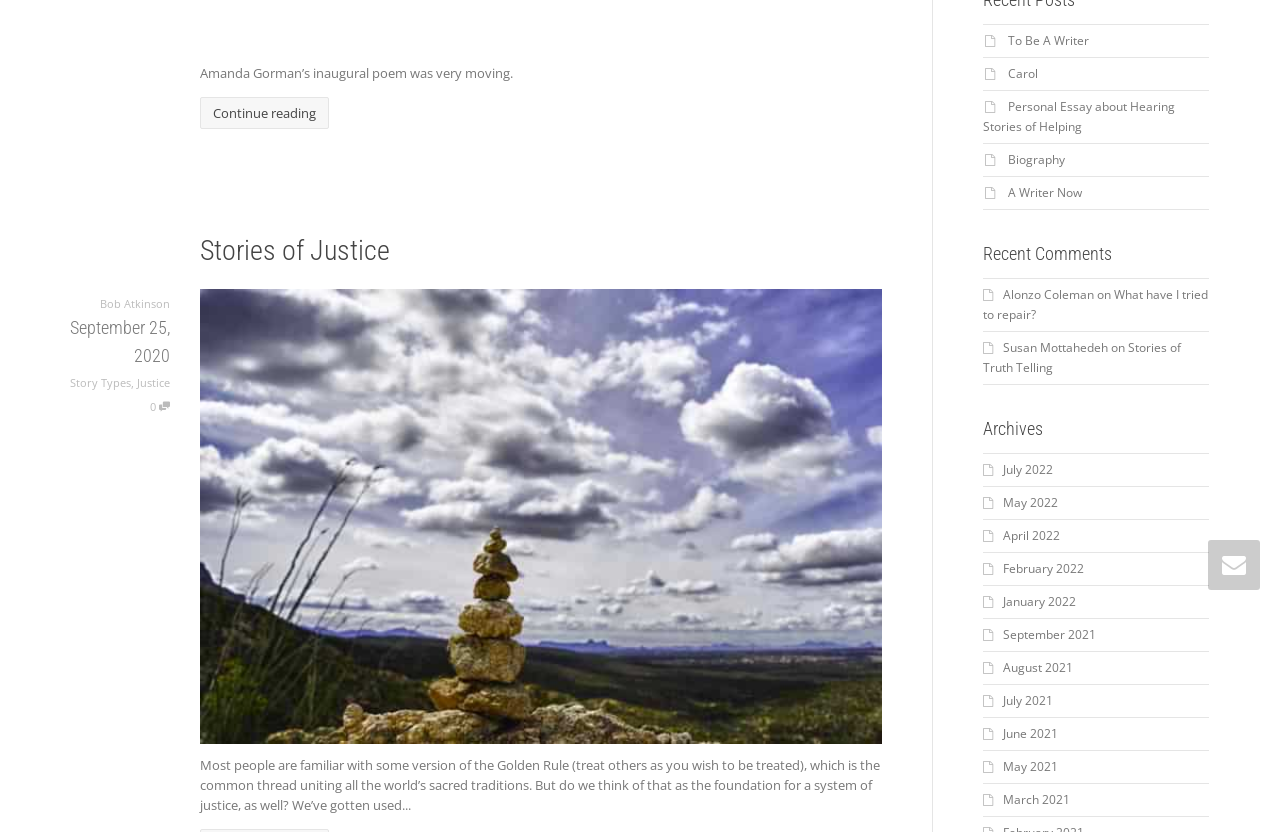Provide the bounding box coordinates for the UI element that is described as: "June 2021".

[0.783, 0.872, 0.826, 0.892]